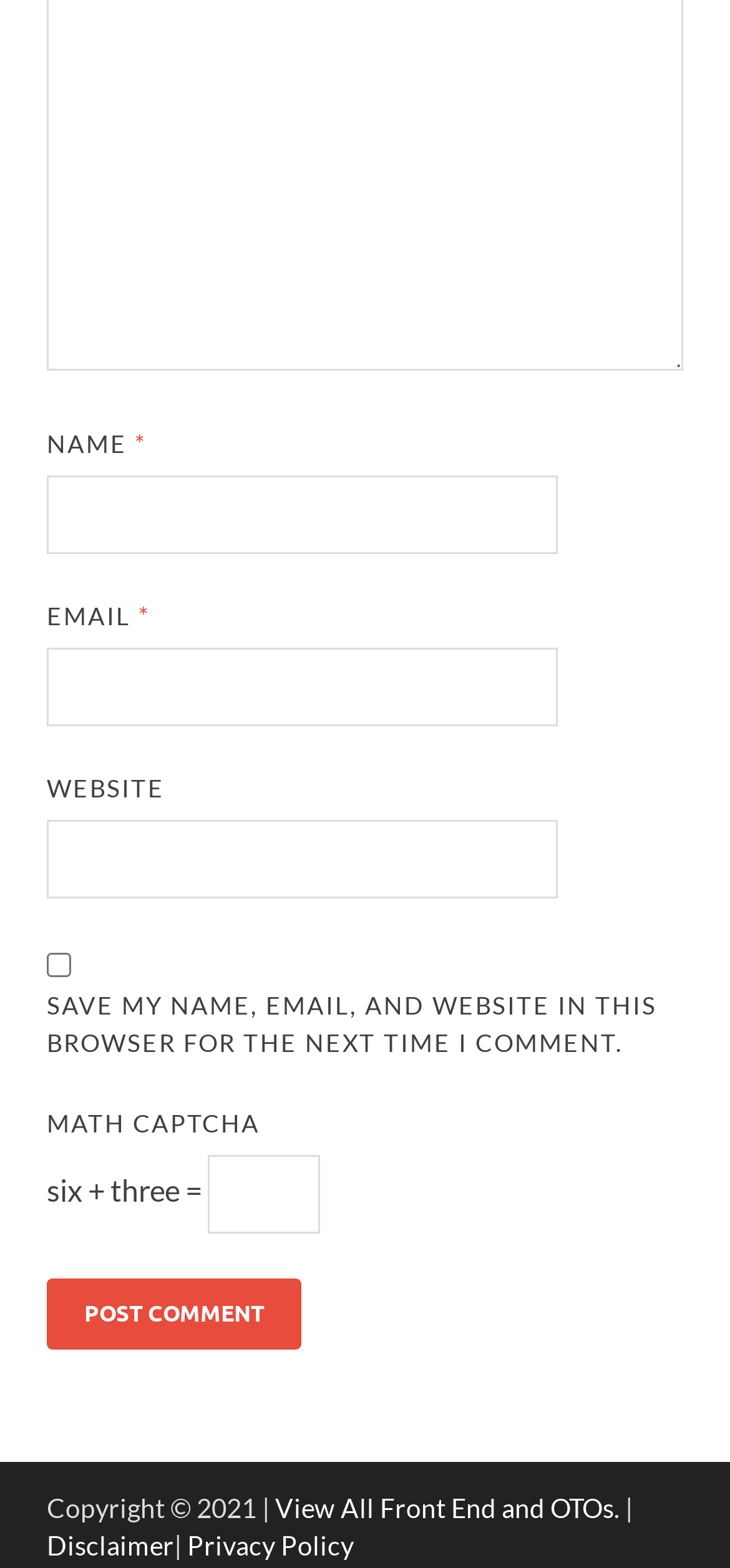What is the label of the first text input field?
Please provide a single word or phrase as your answer based on the image.

NAME